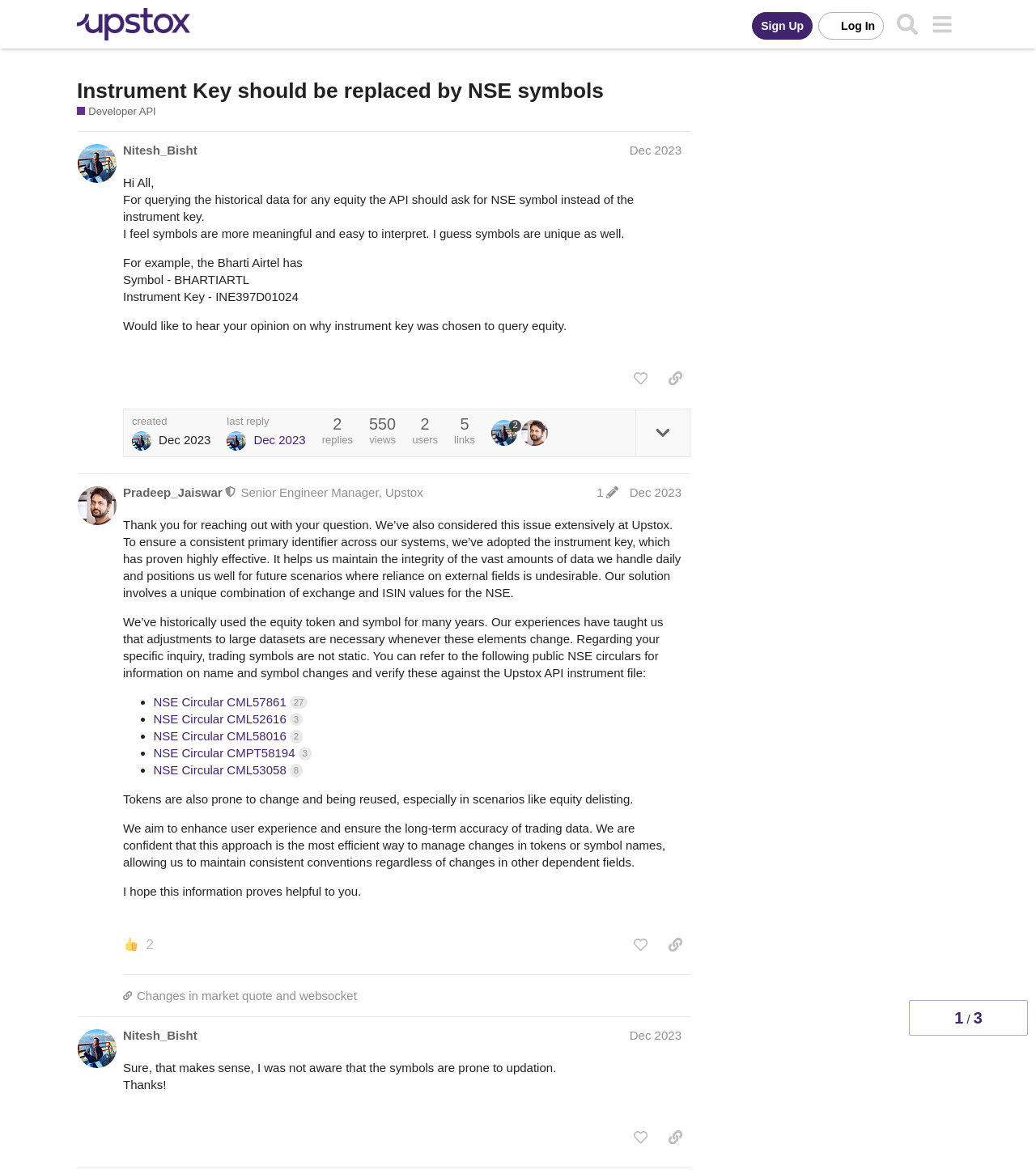What is the purpose of using instrument key according to Pradeep_Jaiswar?
Please describe in detail the information shown in the image to answer the question.

According to Pradeep_Jaiswar's post, the purpose of using instrument key is to ensure a consistent primary identifier across their systems. This is stated in the sentence 'To ensure a consistent primary identifier across our systems, we’ve adopted the instrument key, which has proven highly effective.' within the region 'post #2 by @Pradeep_Jaiswar'.